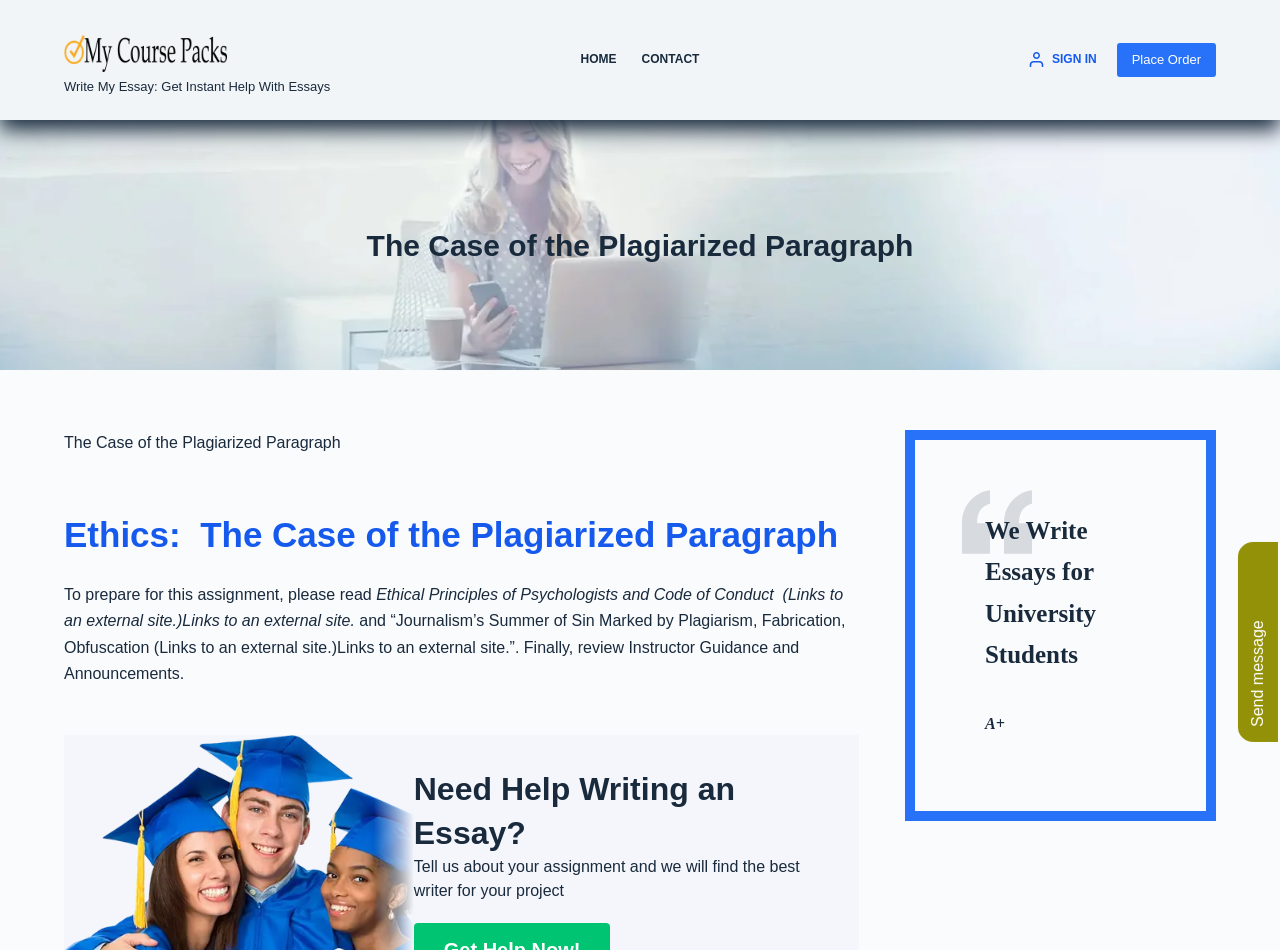Provide a brief response using a word or short phrase to this question:
What is the bounding box coordinate of the 'SIGN IN' link?

[0.804, 0.053, 0.857, 0.074]